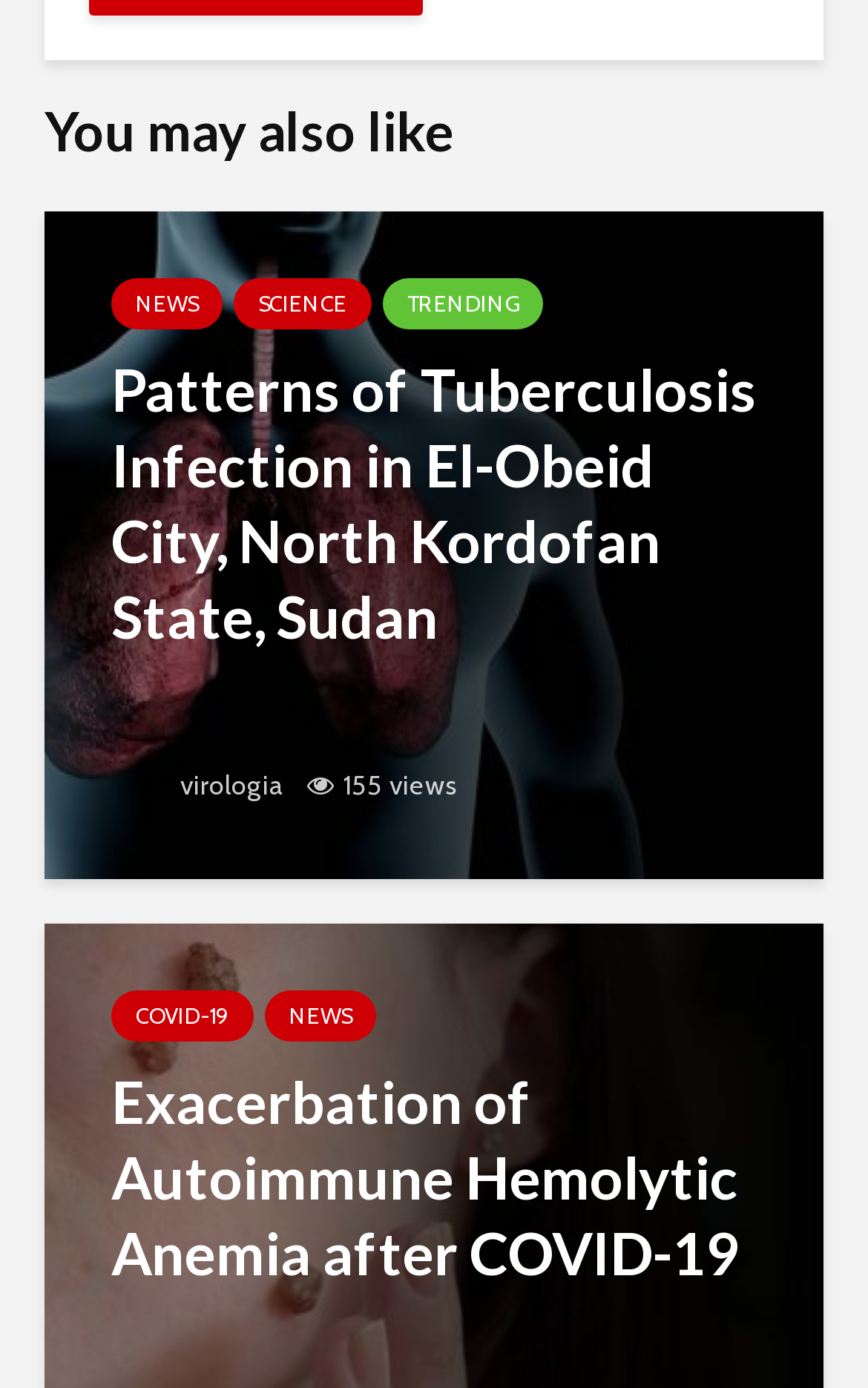Show the bounding box coordinates of the region that should be clicked to follow the instruction: "read news."

[0.128, 0.2, 0.256, 0.237]